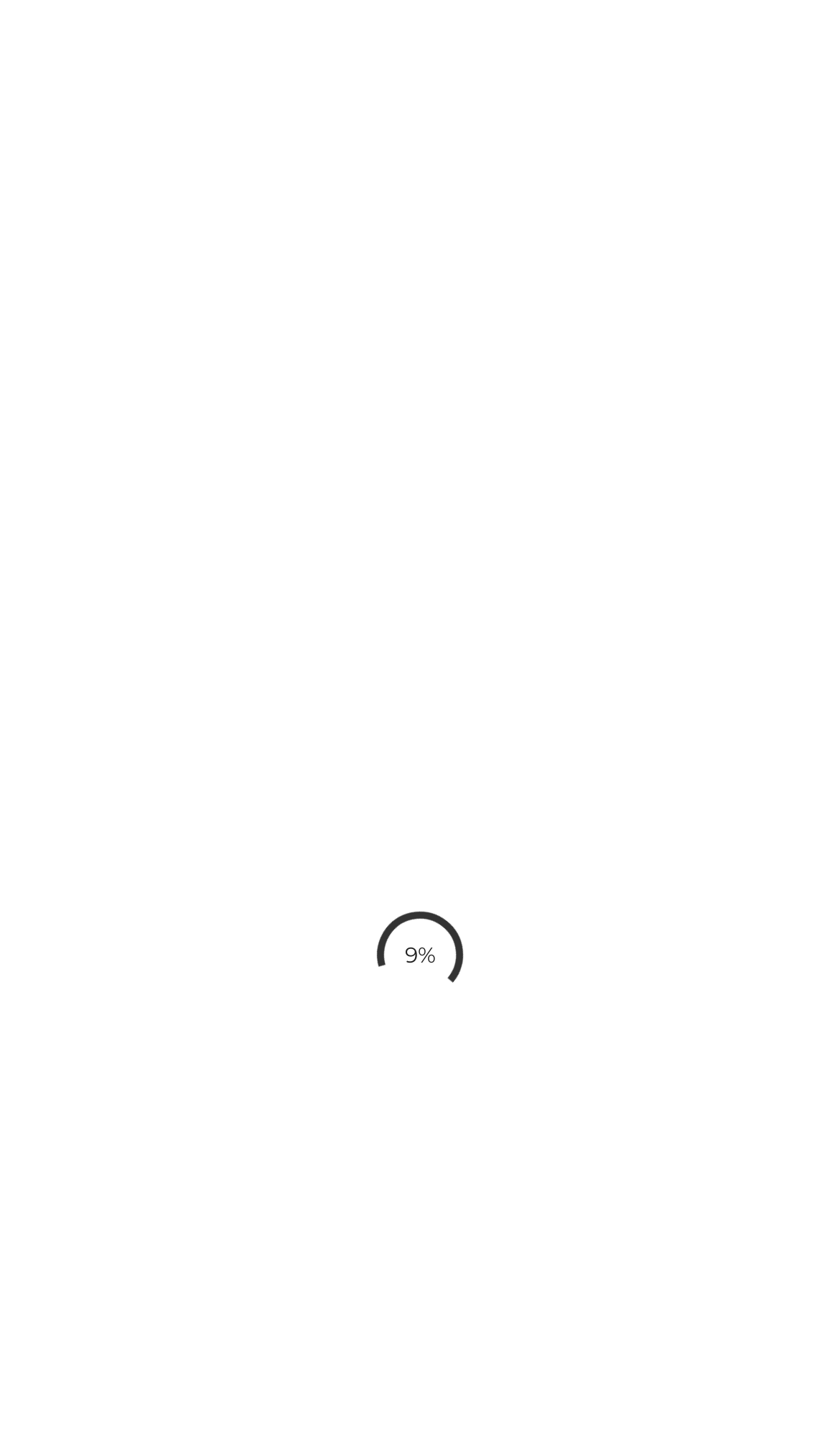Answer the question with a brief word or phrase:
Is there an iframe on the page?

Yes